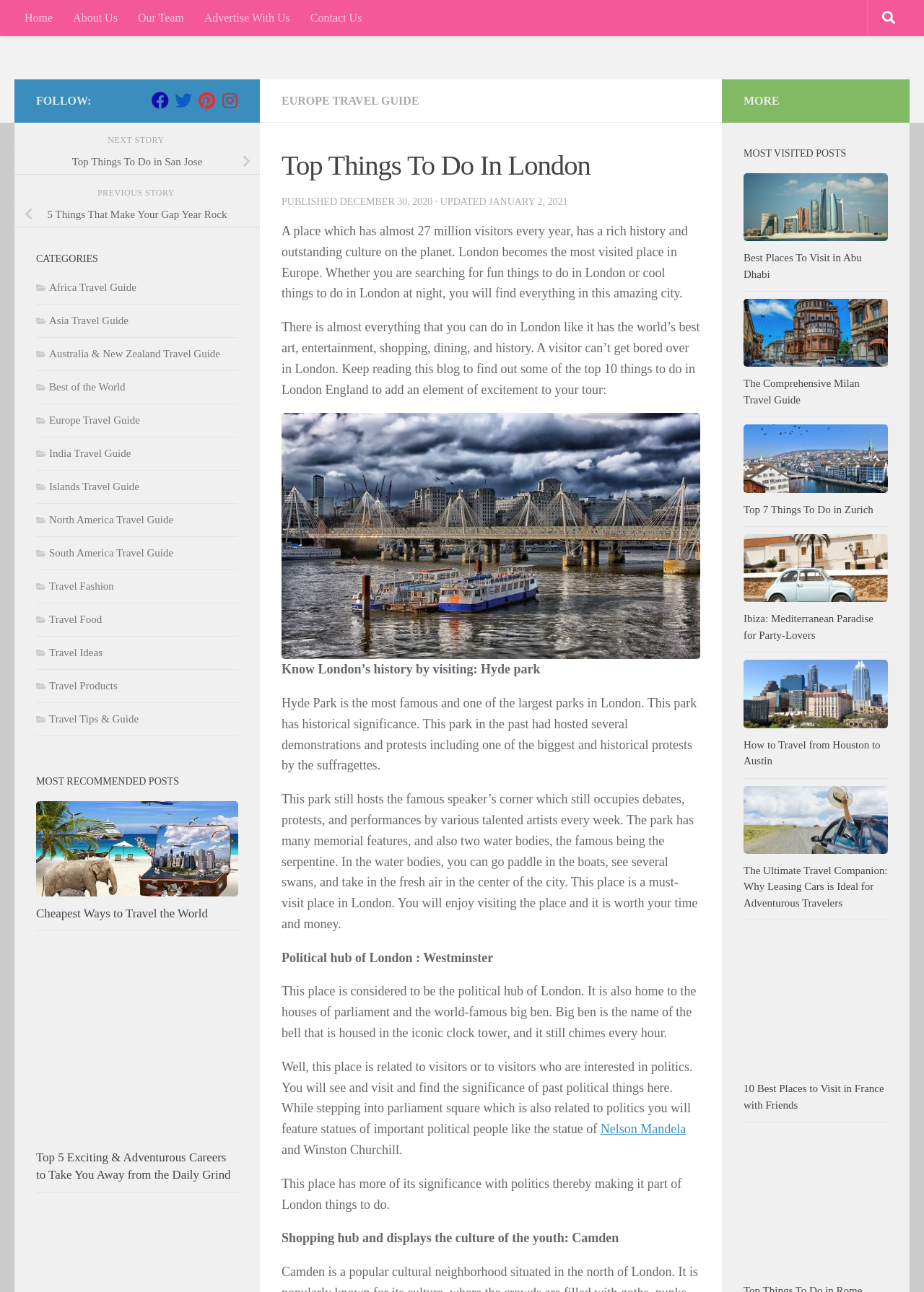Show the bounding box coordinates for the element that needs to be clicked to execute the following instruction: "Click the Inicio link". Provide the coordinates in the form of four float numbers between 0 and 1, i.e., [left, top, right, bottom].

None